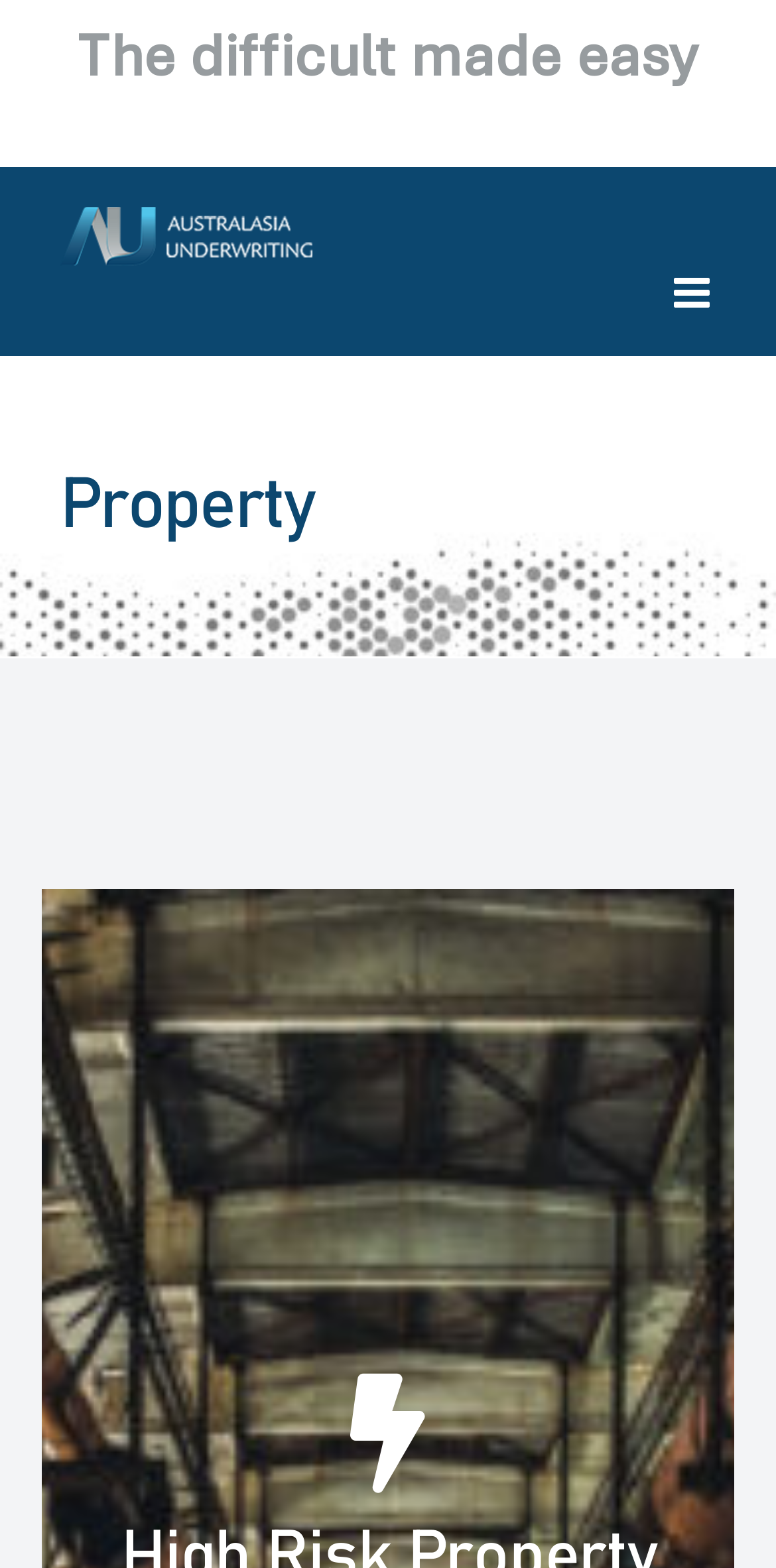Is the mobile menu expanded?
Use the image to give a comprehensive and detailed response to the question.

I found the mobile menu by looking at the link element with the text 'Toggle mobile menu' and found that its 'expanded' property is set to False, indicating that the mobile menu is not expanded.